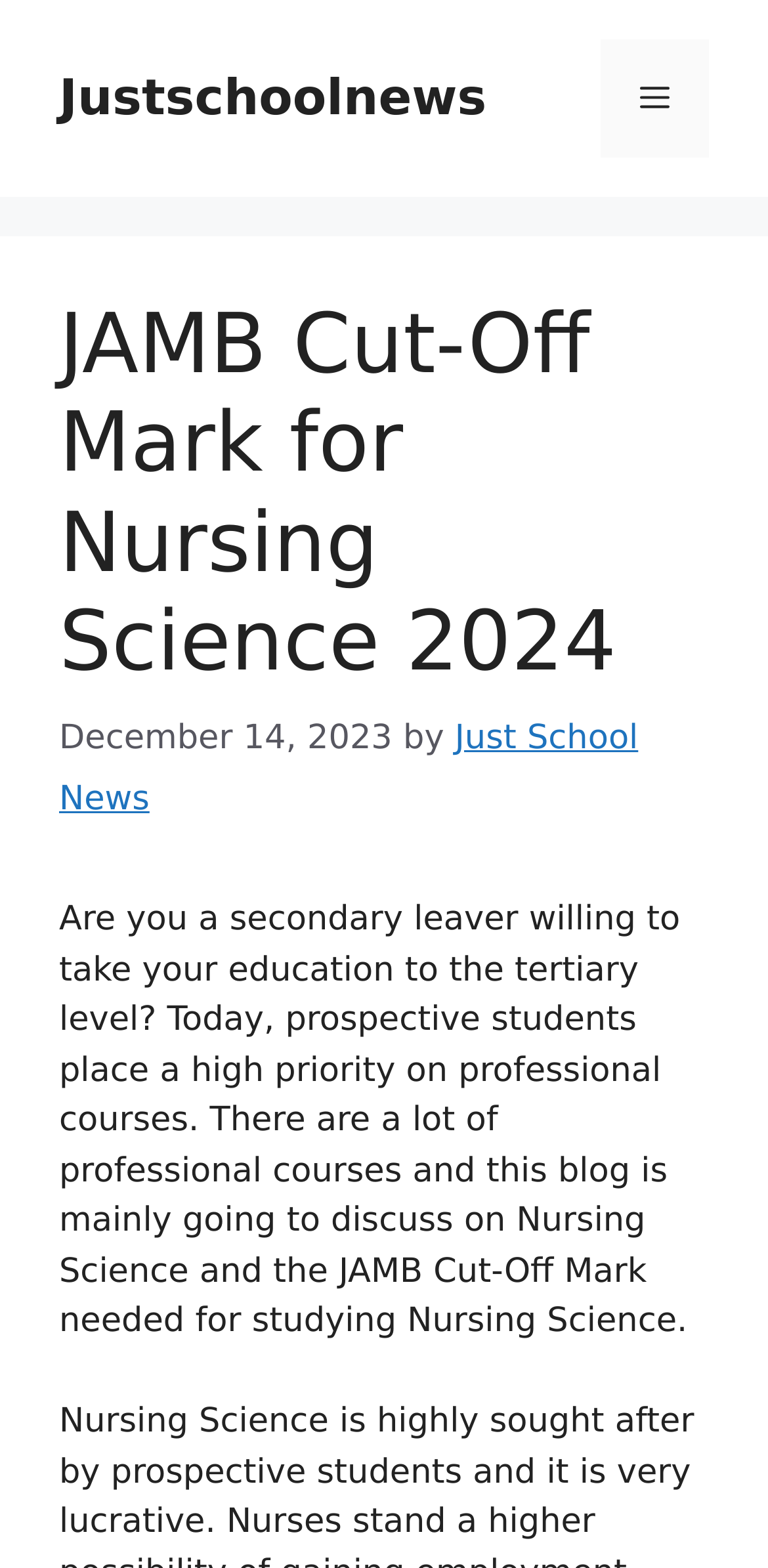Identify the bounding box of the UI element that matches this description: "Justschoolnews".

[0.077, 0.044, 0.634, 0.08]